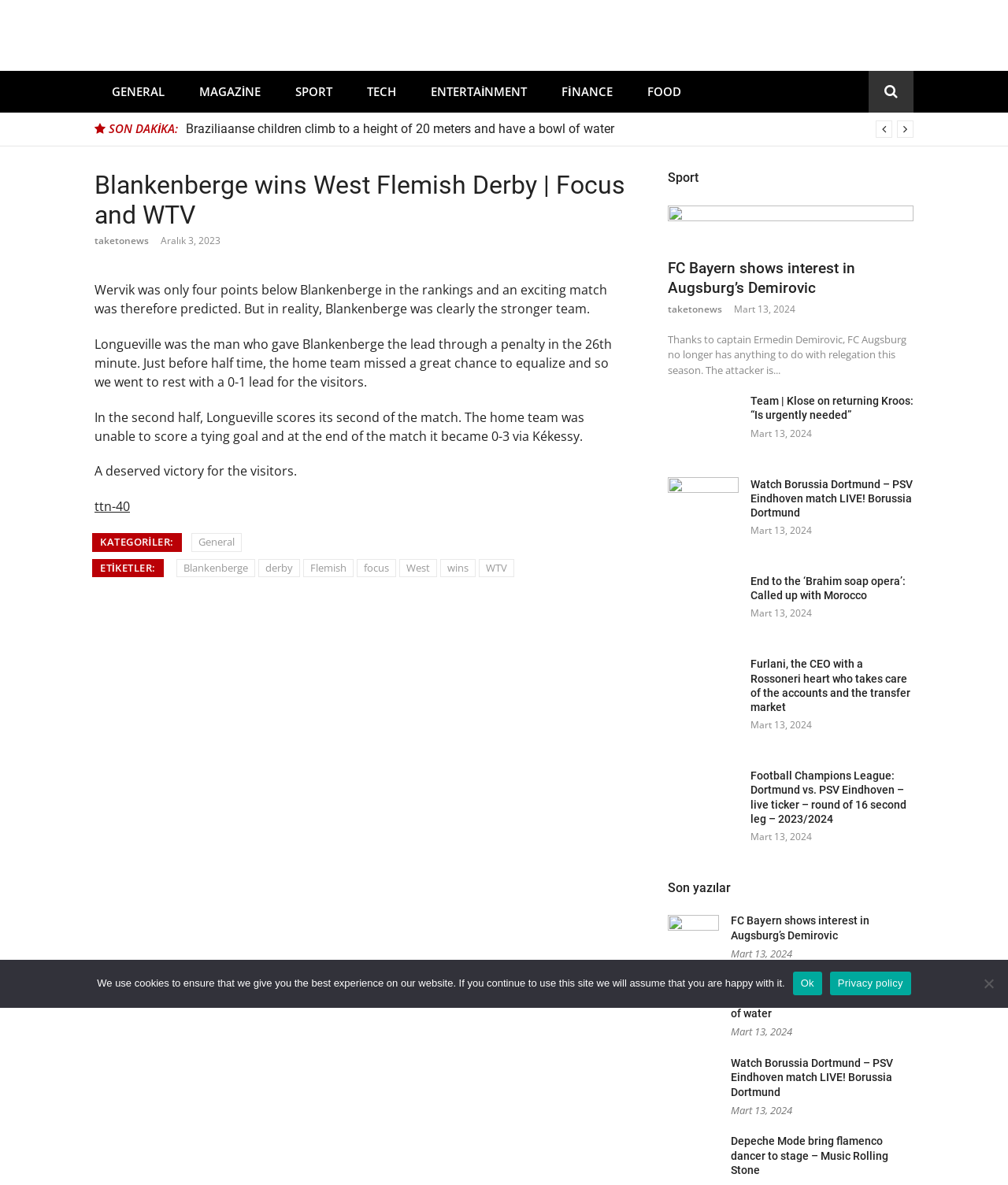Determine the heading of the webpage and extract its text content.

Blankenberge wins West Flemish Derby | Focus and WTV